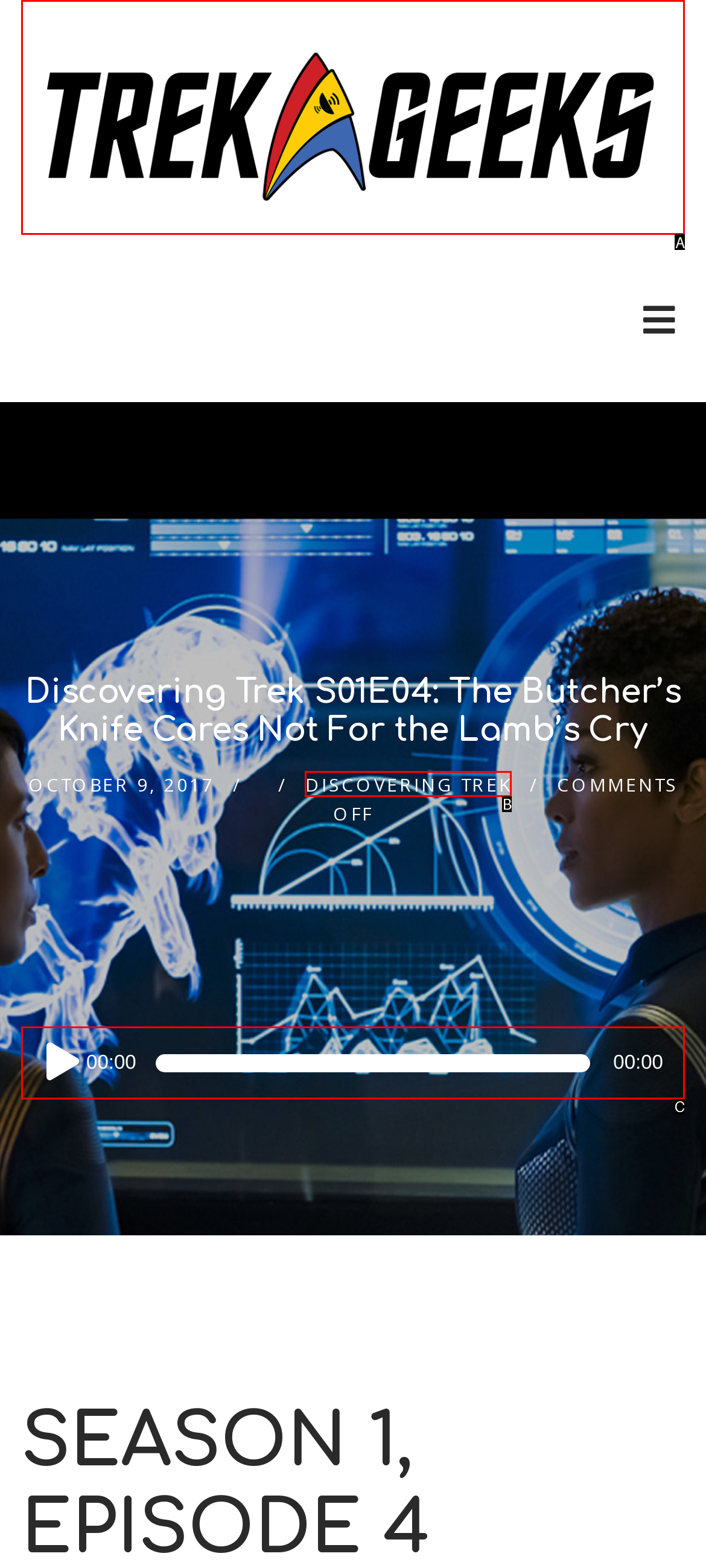Tell me which one HTML element best matches the description: 00:00 00:00 Answer with the option's letter from the given choices directly.

C